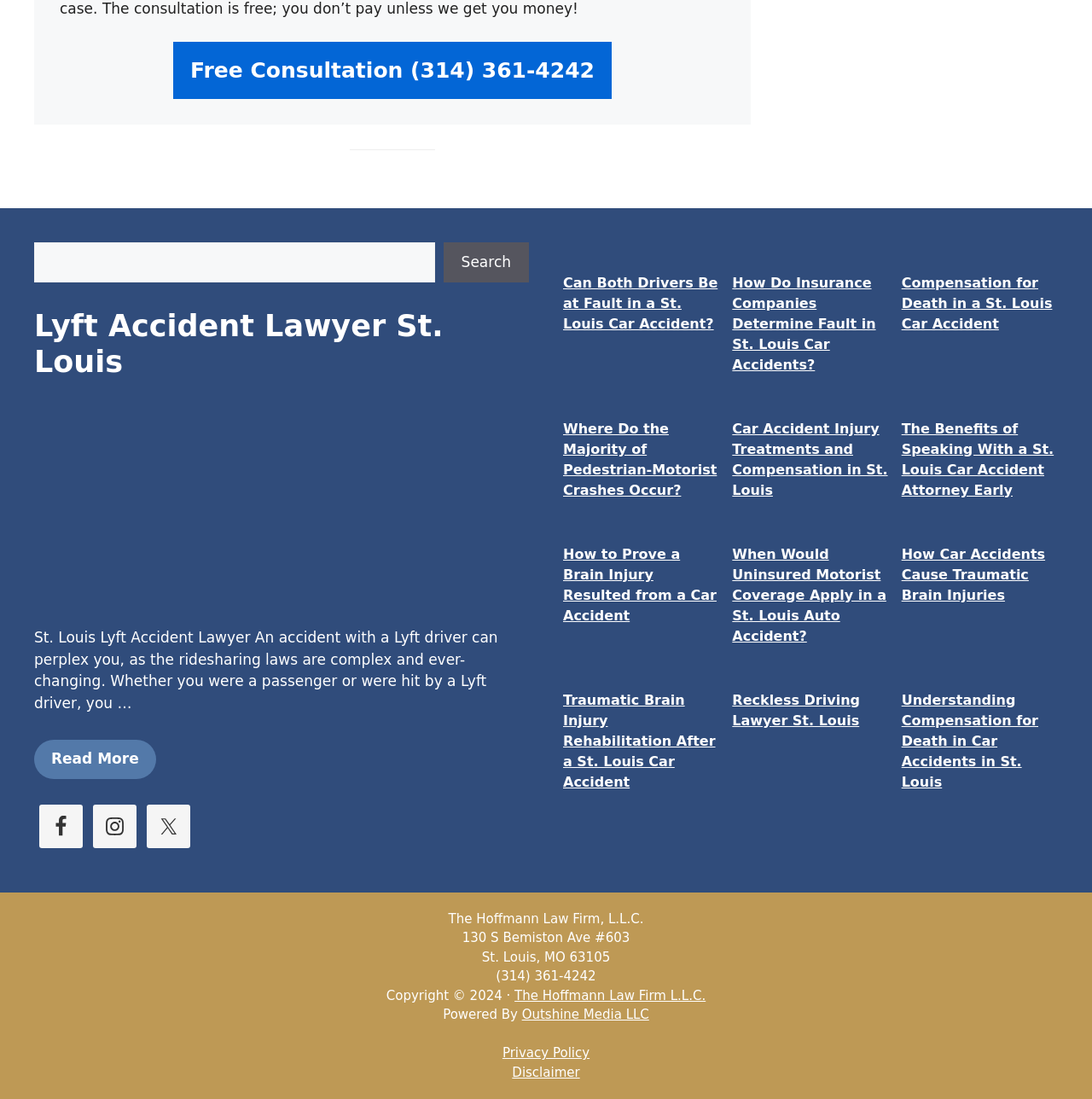Identify the bounding box coordinates of the specific part of the webpage to click to complete this instruction: "Click the 'savvy-tips-guru-logo' link".

None